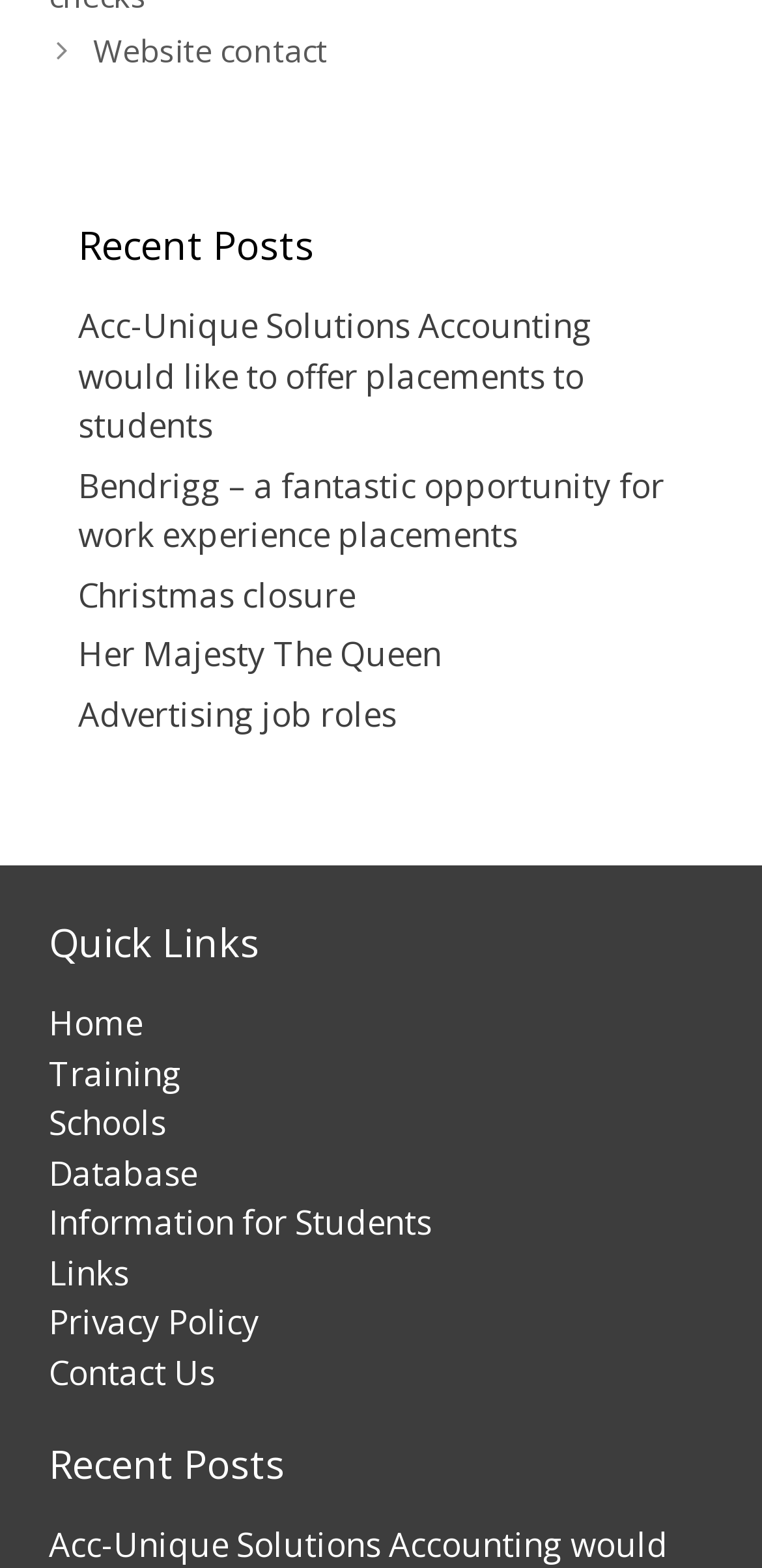What is the last link under 'Quick Links'?
Based on the screenshot, respond with a single word or phrase.

Contact Us